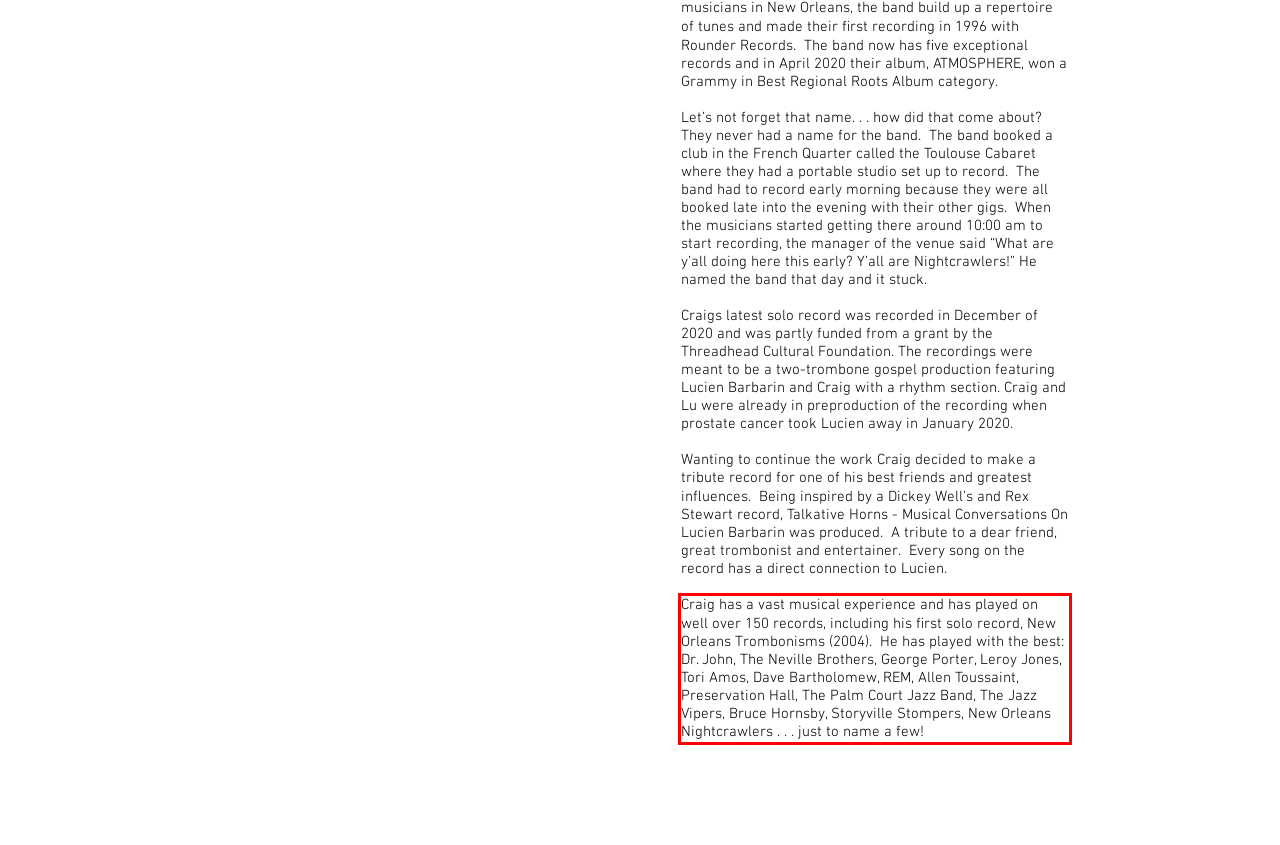Within the provided webpage screenshot, find the red rectangle bounding box and perform OCR to obtain the text content.

Craig has a vast musical experience and has played on well over 150 records, including his ﬁrst solo record, New Orleans Trombonisms (2004). He has played with the best: Dr. John, The Neville Brothers, George Porter, Leroy Jones, Tori Amos, Dave Bartholomew, REM, Allen Toussaint, Preservation Hall, The Palm Court Jazz Band, The Jazz Vipers, Bruce Hornsby, Storyville Stompers, New Orleans Nightcrawlers . . . just to name a few!